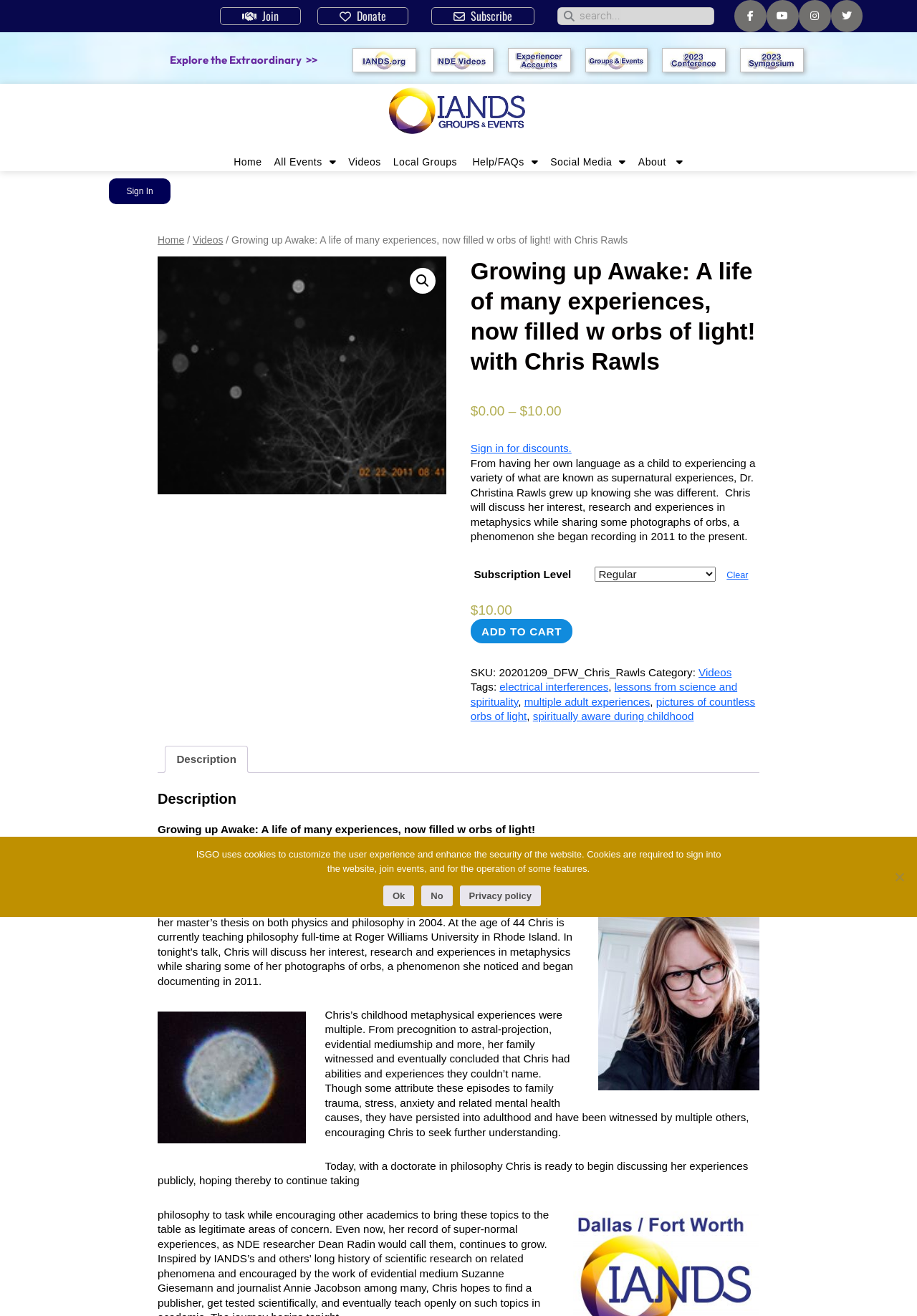Pinpoint the bounding box coordinates of the element to be clicked to execute the instruction: "Add to cart".

[0.513, 0.47, 0.625, 0.489]